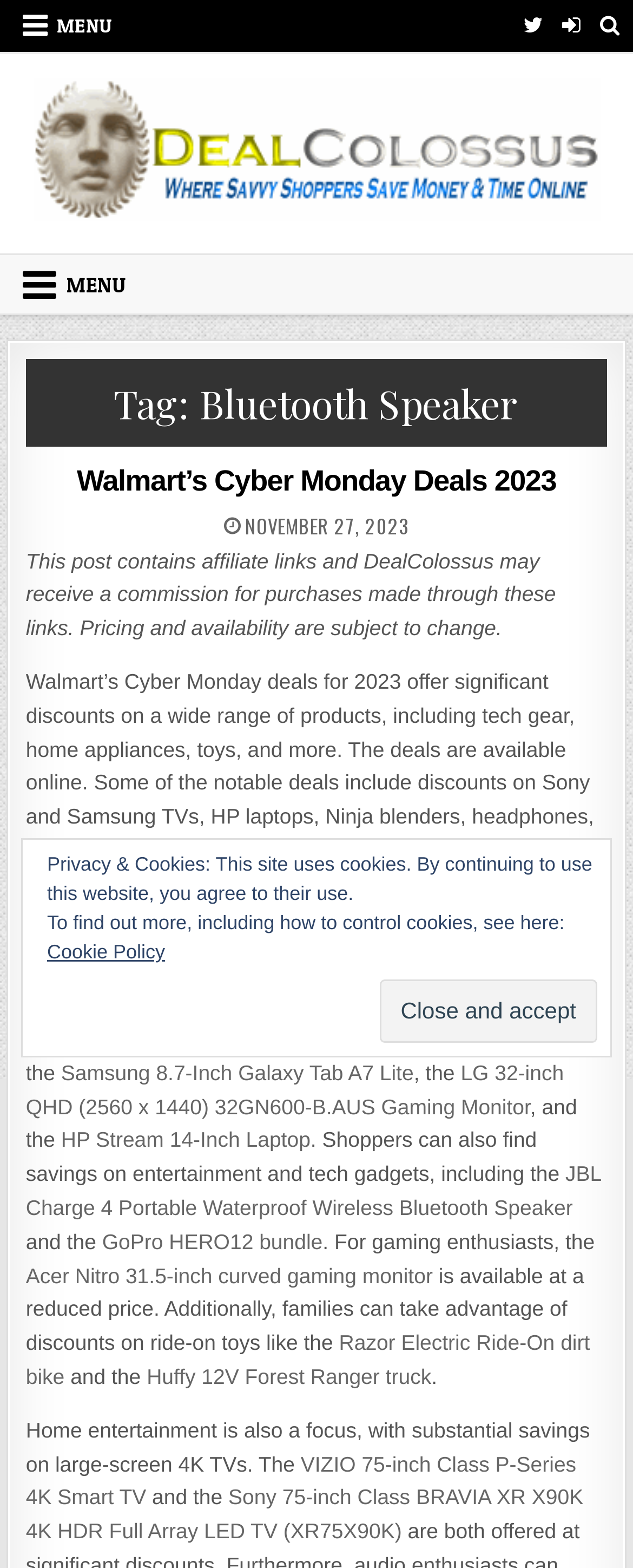Offer an in-depth caption of the entire webpage.

The webpage is about a Bluetooth speaker deal on DealColossus. At the top, there is a secondary menu with a button labeled "MENU" and links to Twitter, Login/Register, and a search icon. Below this, there is a primary menu with another "MENU" button.

The main content of the page is an article titled "Walmart’s Cyber Monday Deals 2023". The article discusses the various deals available on Walmart's website, including discounts on tech gear, home appliances, toys, and more. The deals are listed in a series of paragraphs, with links to specific products such as the Samsung 8.7-Inch Galaxy Tab A7 Lite, LG 32-inch QHD Gaming Monitor, HP Stream 14-Inch Laptop, JBL Charge 4 Portable Waterproof Wireless Bluetooth Speaker, and more.

The article also mentions that shoppers can find savings on entertainment and tech gadgets, gaming monitors, and ride-on toys. Additionally, there are substantial discounts on large-screen 4K TVs from brands like VIZIO and Sony.

At the bottom of the page, there is a button labeled "Close and accept" and a notice about the website's use of cookies, with a link to the Cookie Policy.